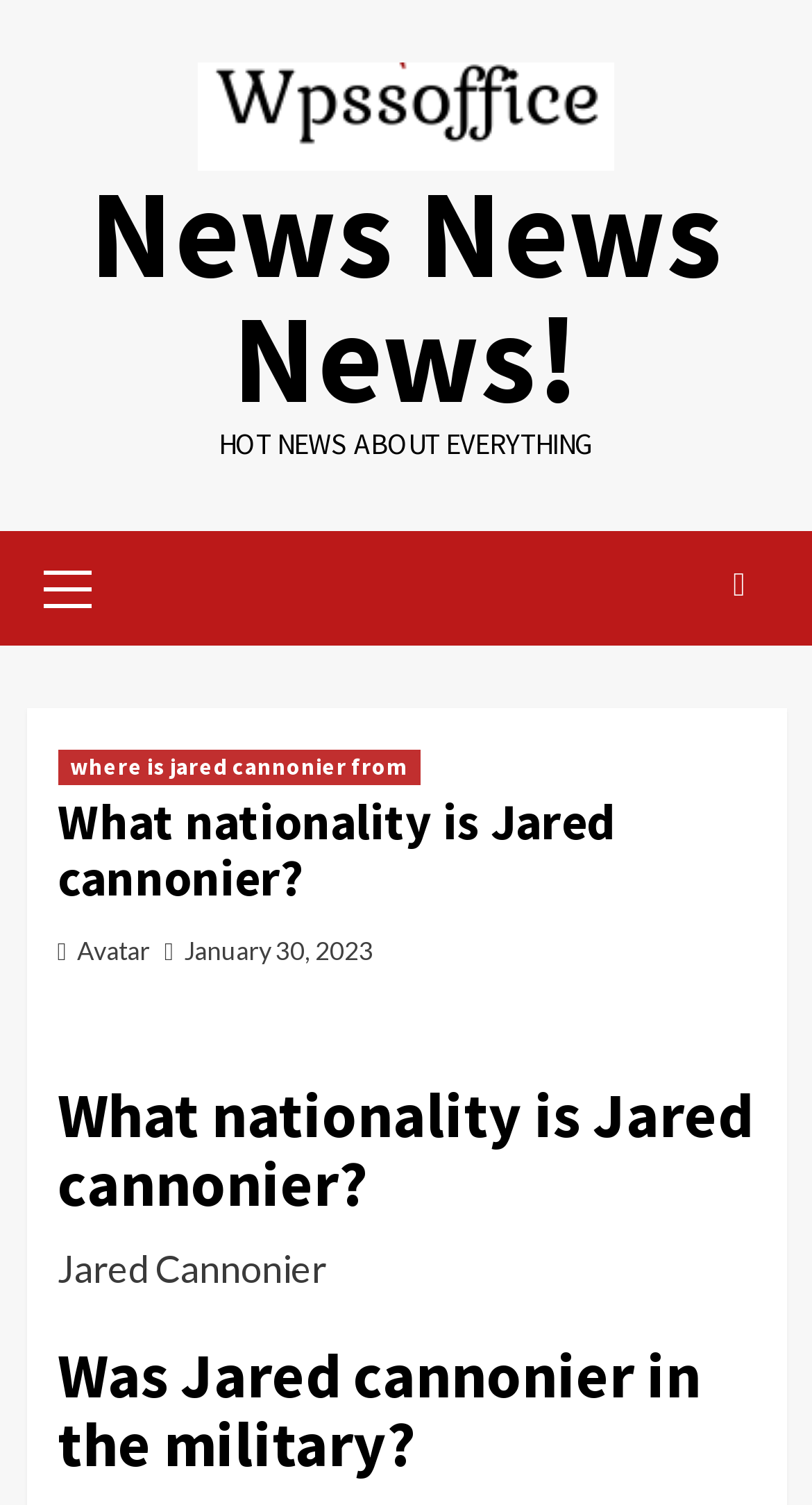Extract the main headline from the webpage and generate its text.

What nationality is Jared cannonier?